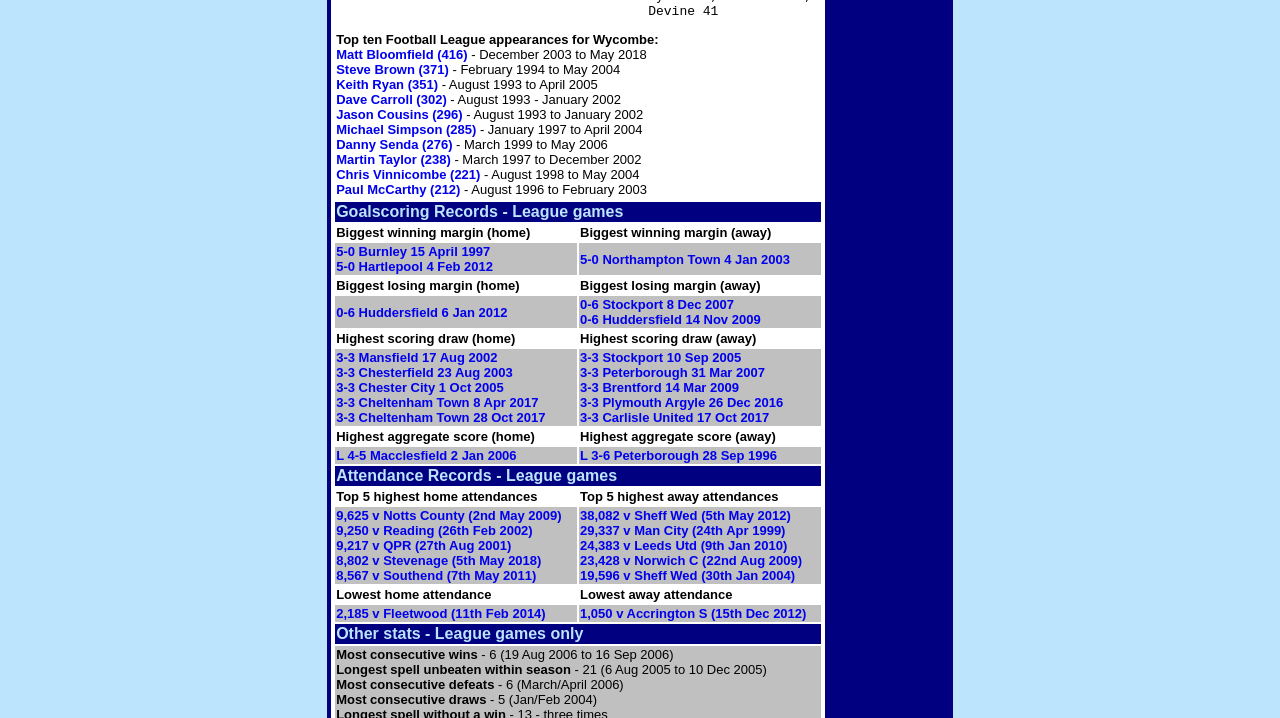Respond to the question below with a single word or phrase:
Who has the third most football league appearances for Wycombe?

Keith Ryan (351)